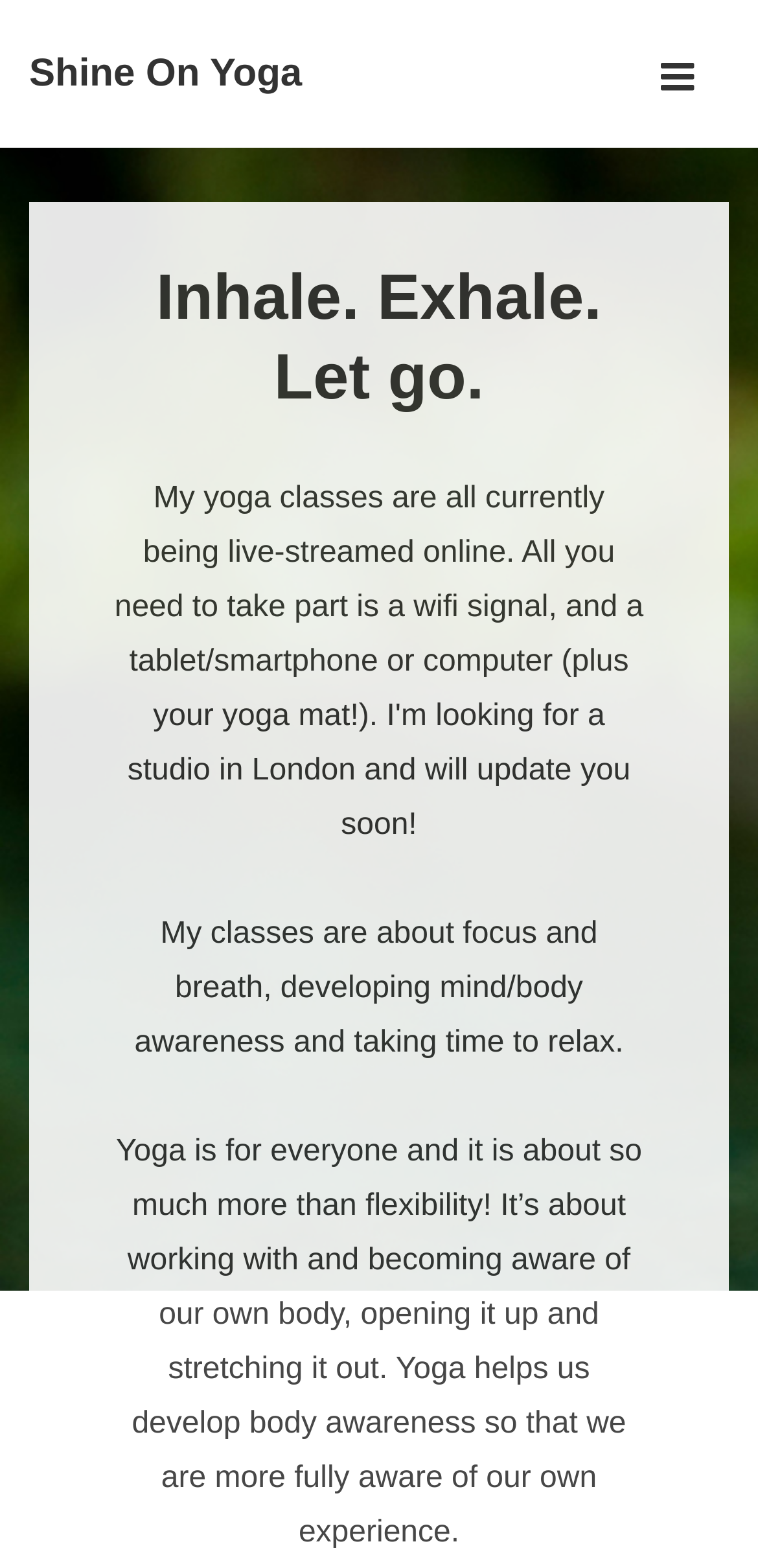Extract the bounding box coordinates of the UI element described: "Shine On Yoga". Provide the coordinates in the format [left, top, right, bottom] with values ranging from 0 to 1.

[0.038, 0.033, 0.398, 0.061]